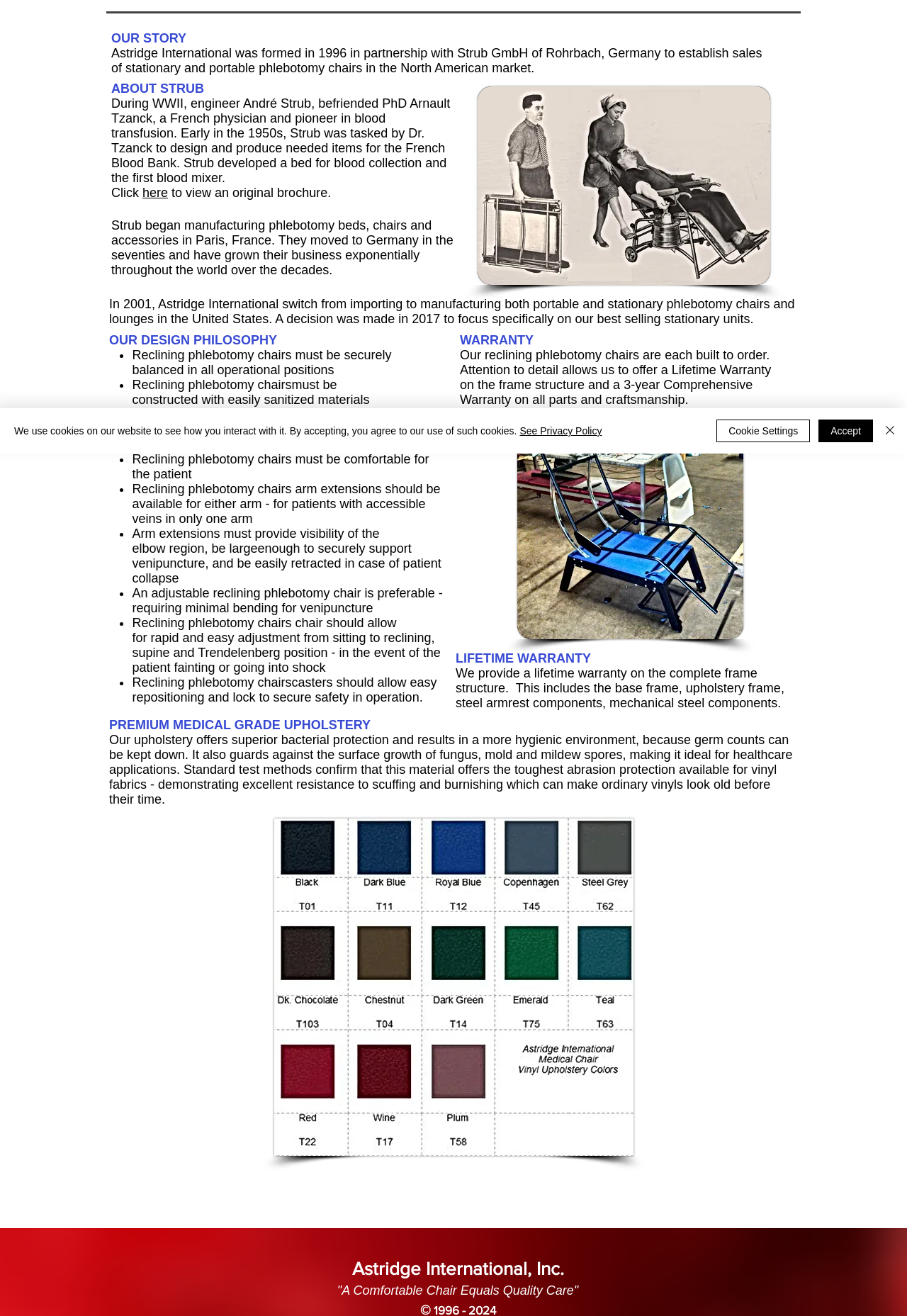Given the description: "Cookie Settings", determine the bounding box coordinates of the UI element. The coordinates should be formatted as four float numbers between 0 and 1, [left, top, right, bottom].

[0.79, 0.319, 0.893, 0.336]